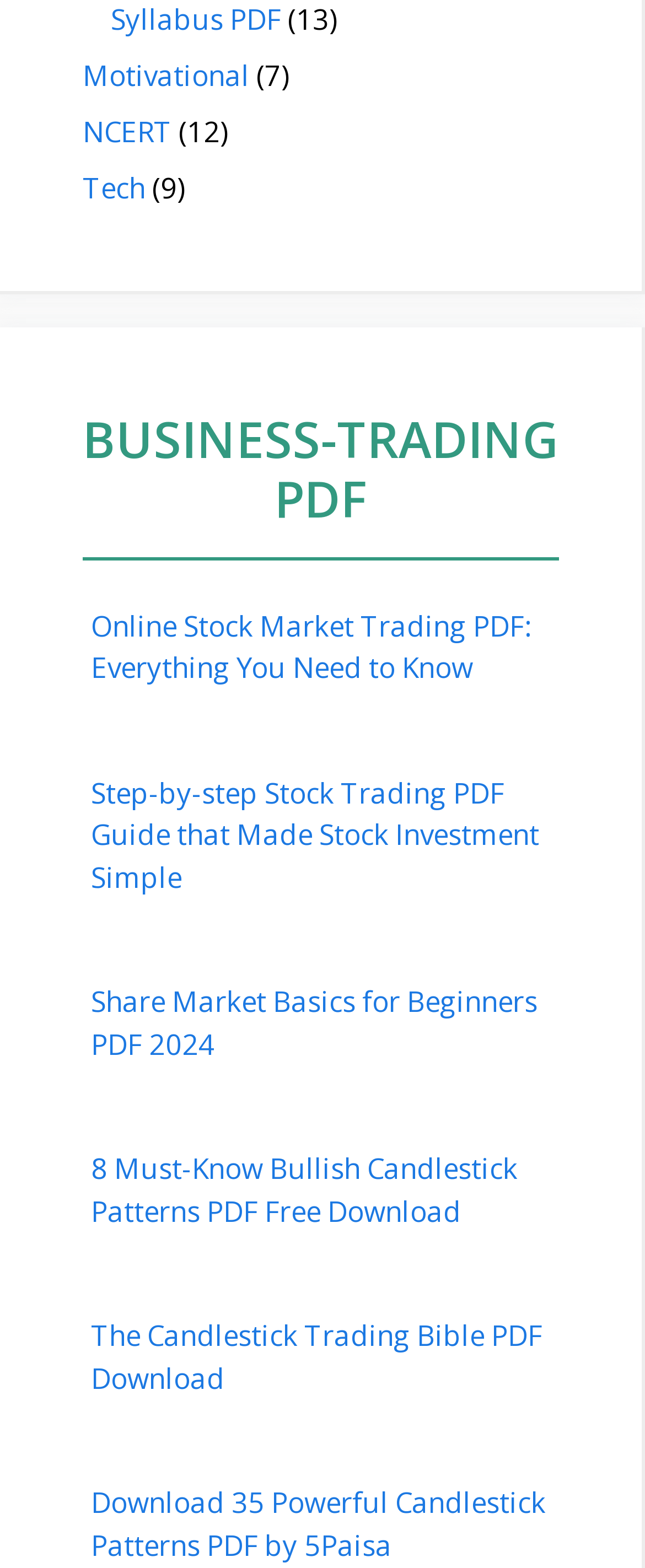What is the main topic of this webpage?
Provide a detailed answer to the question, using the image to inform your response.

Based on the links and article headings, it appears that the main topic of this webpage is related to stock market trading, including online trading, investment, and candlestick patterns.